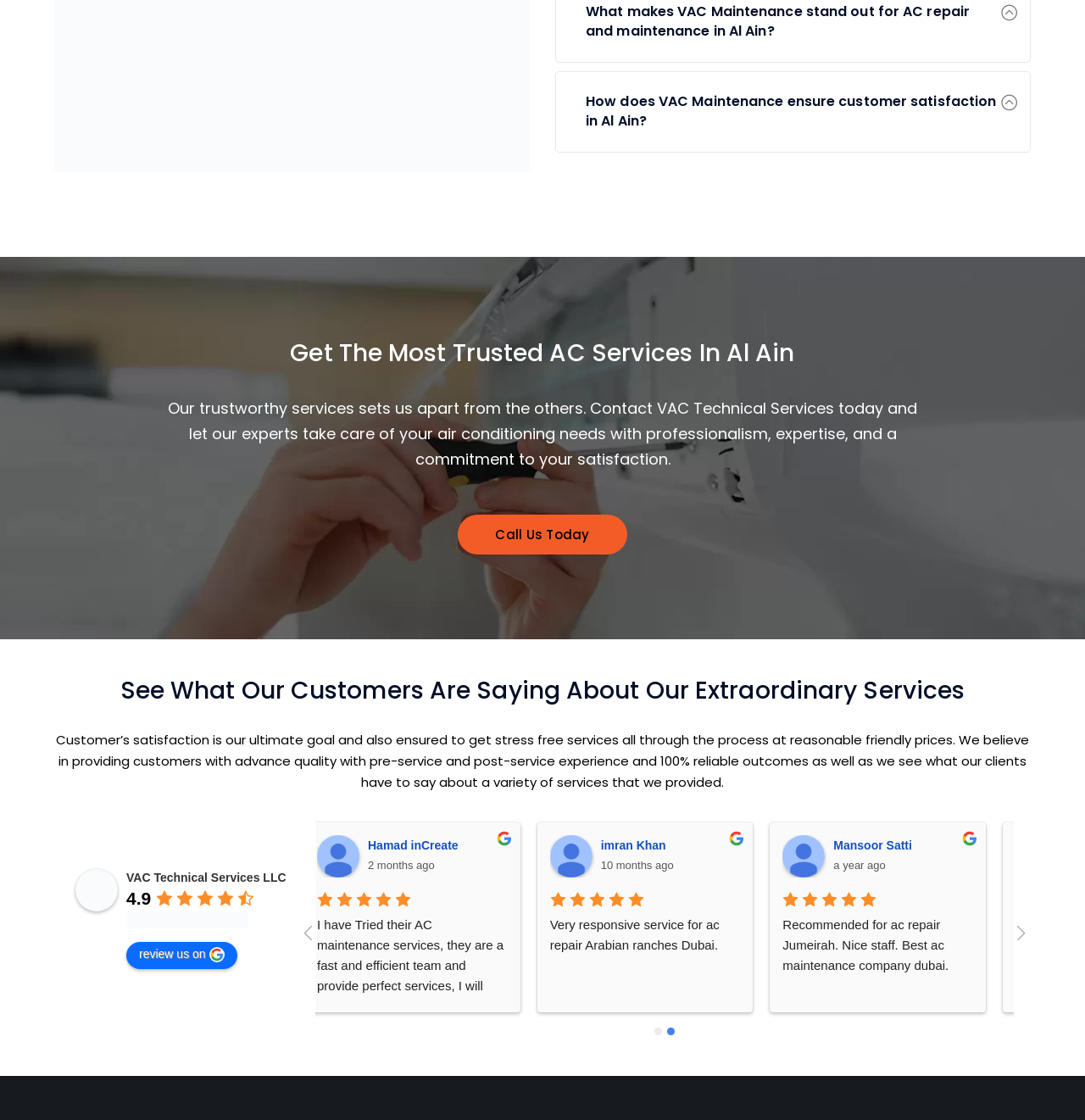Using the details in the image, give a detailed response to the question below:
How many customer reviews are displayed on the webpage?

There are four customer reviews displayed on the webpage, each with a rating and a comment about the services provided by VAC Technical Services LLC.